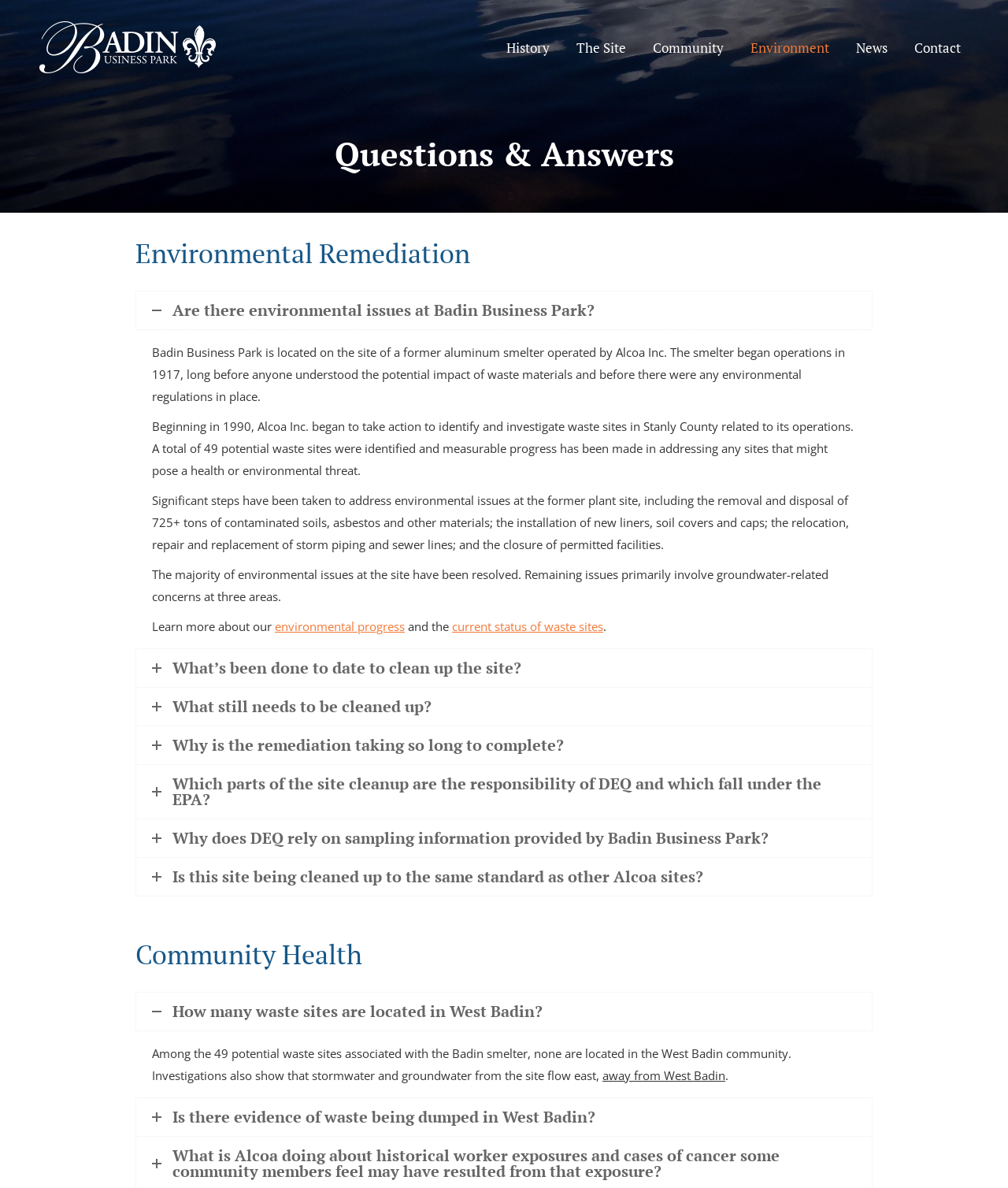Is the site being cleaned up to the same standard as other Alcoa sites?
Please analyze the image and answer the question with as much detail as possible.

The webpage answers this question in the section about community health, stating that the site is being cleaned up to the same standard as other Alcoa sites.